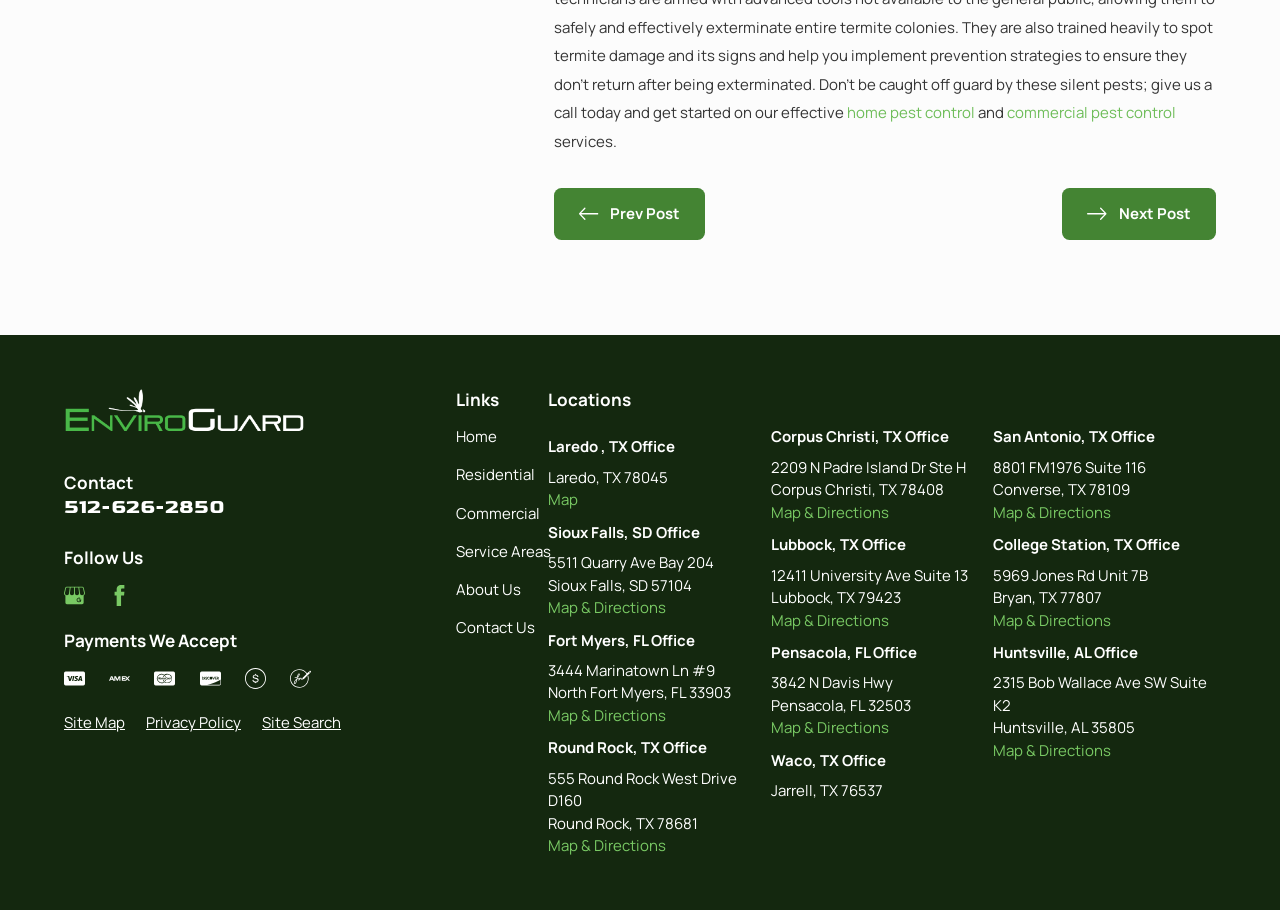Can you specify the bounding box coordinates of the area that needs to be clicked to fulfill the following instruction: "Click on 'Facebook' link"?

[0.085, 0.643, 0.102, 0.666]